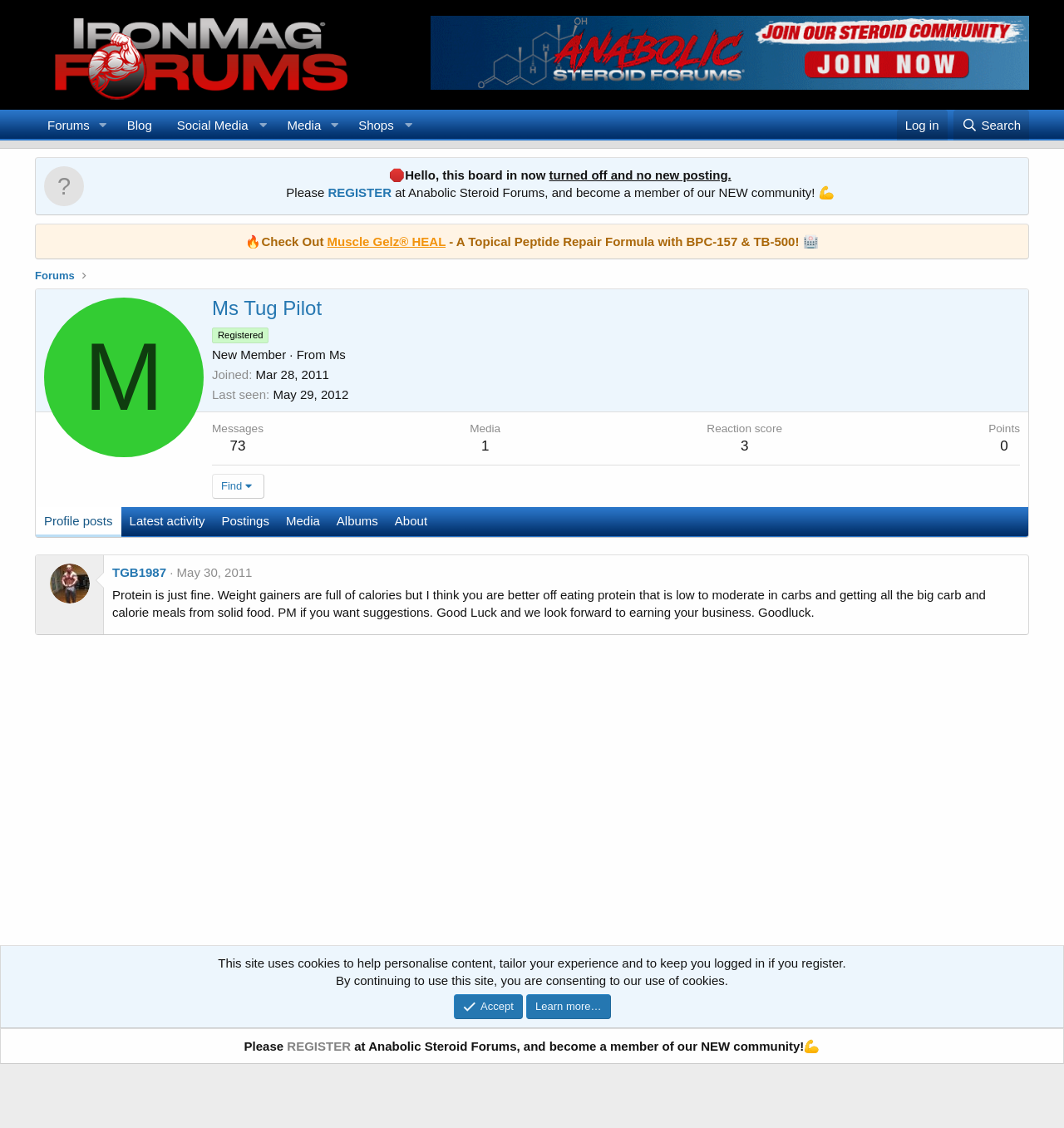Locate the bounding box coordinates of the element you need to click to accomplish the task described by this instruction: "View the 'Media' tab".

[0.258, 0.097, 0.303, 0.125]